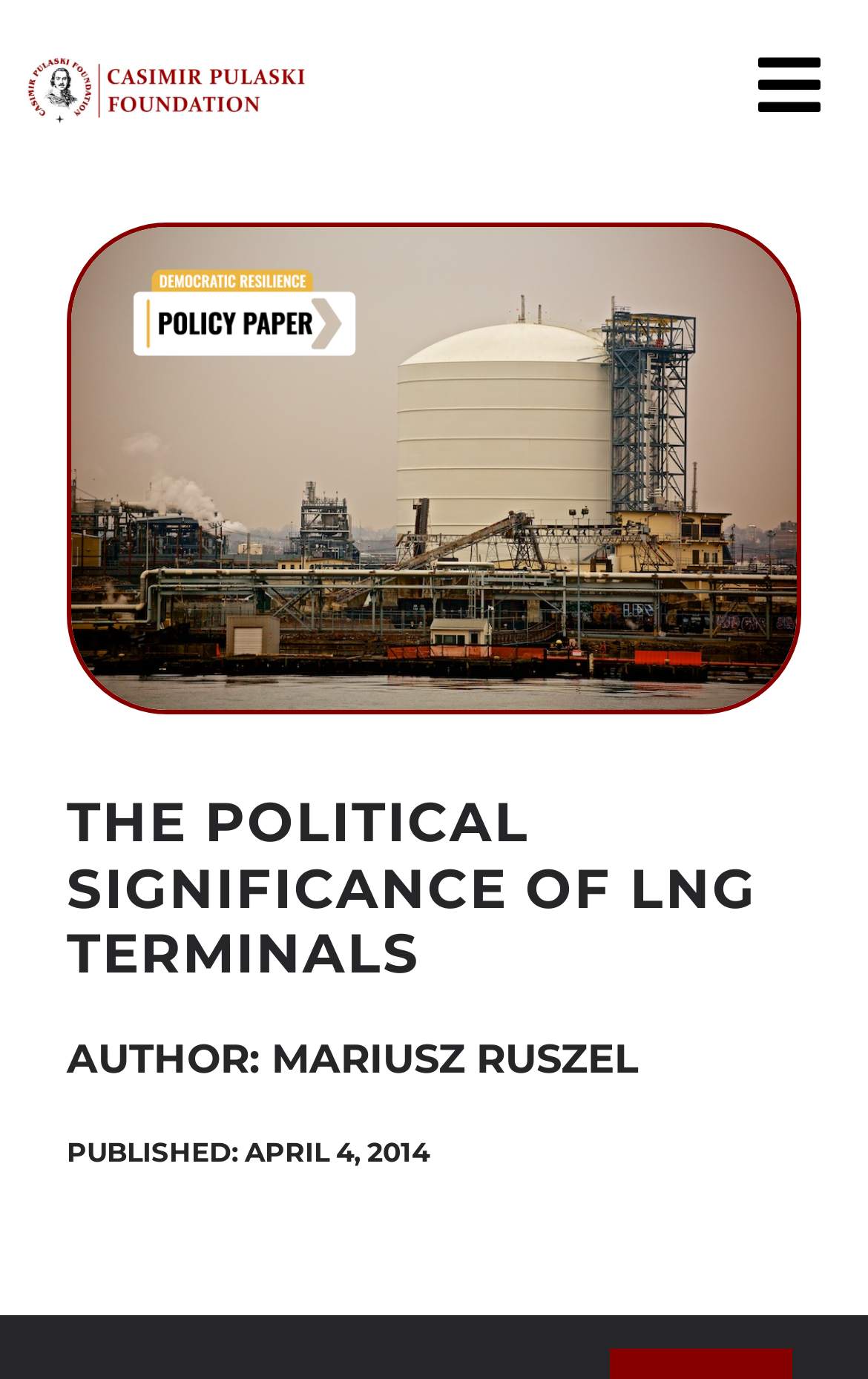Given the element description aria-label="LOGO_fkp_STRONA1_en", specify the bounding box coordinates of the corresponding UI element in the format (top-left x, top-left y, bottom-right x, bottom-right y). All values must be between 0 and 1.

[0.032, 0.037, 0.5, 0.068]